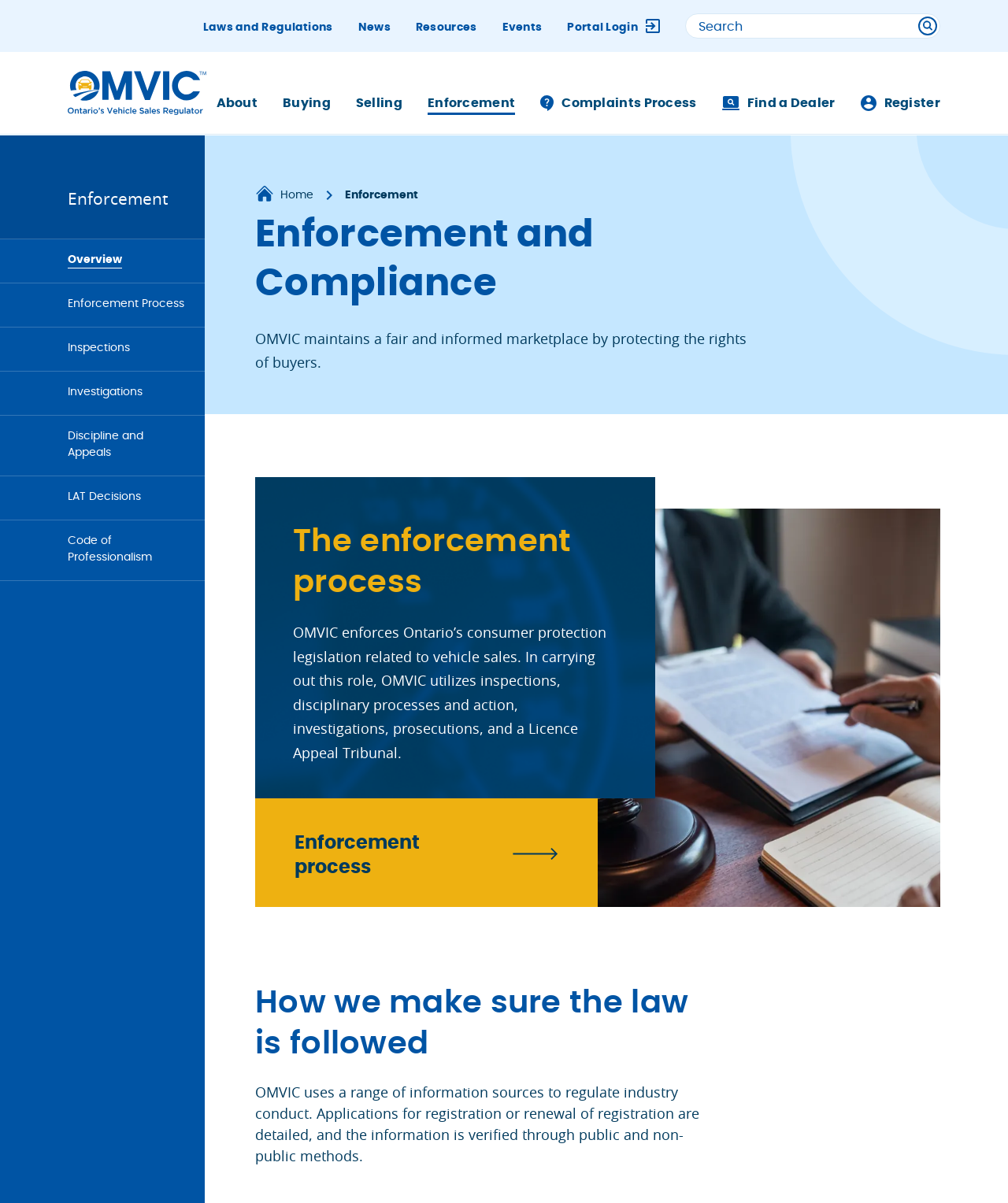Determine the bounding box for the UI element described here: "Code of Professionalism".

[0.067, 0.443, 0.184, 0.472]